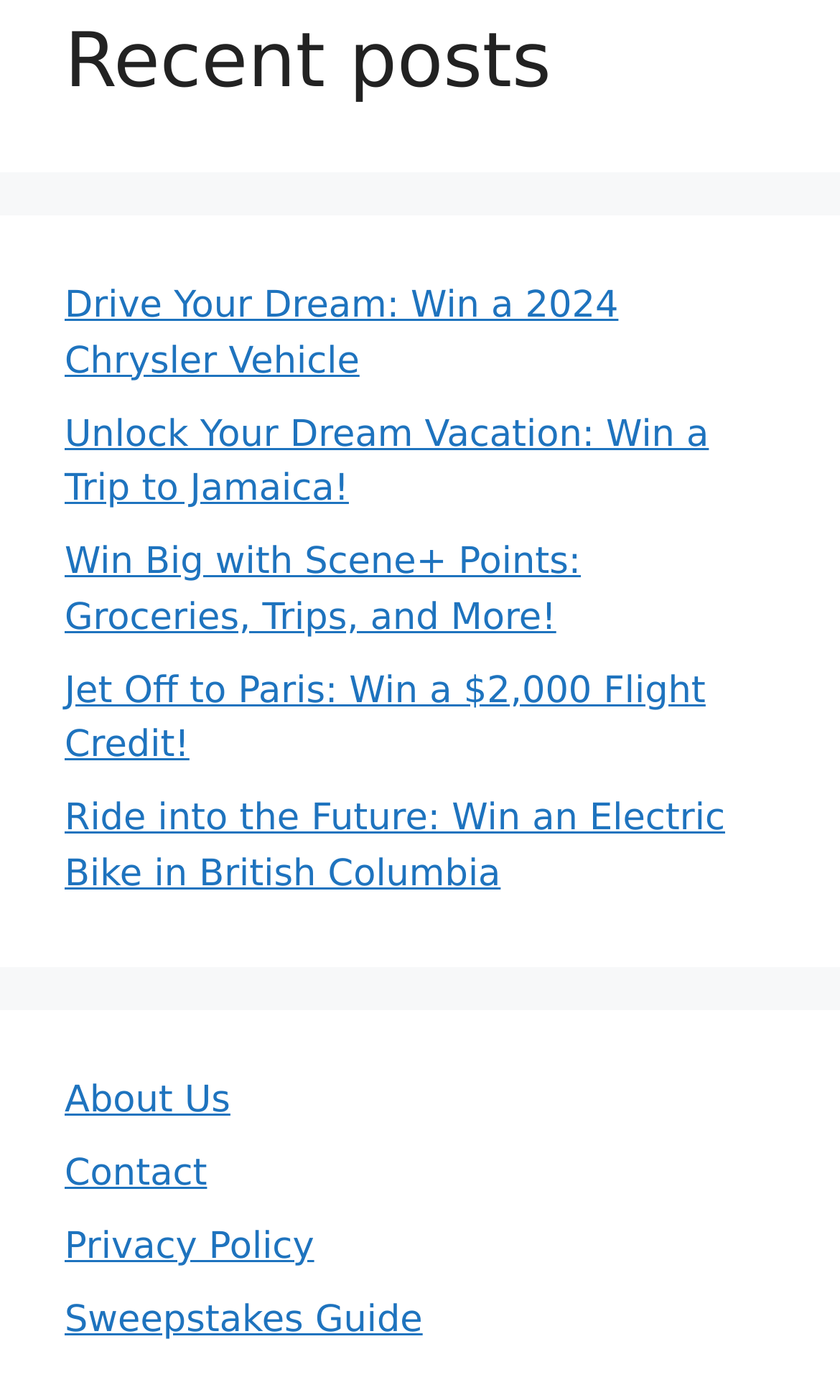What is the first sweepstakes prize?
Please provide a single word or phrase as your answer based on the image.

2024 Chrysler Vehicle